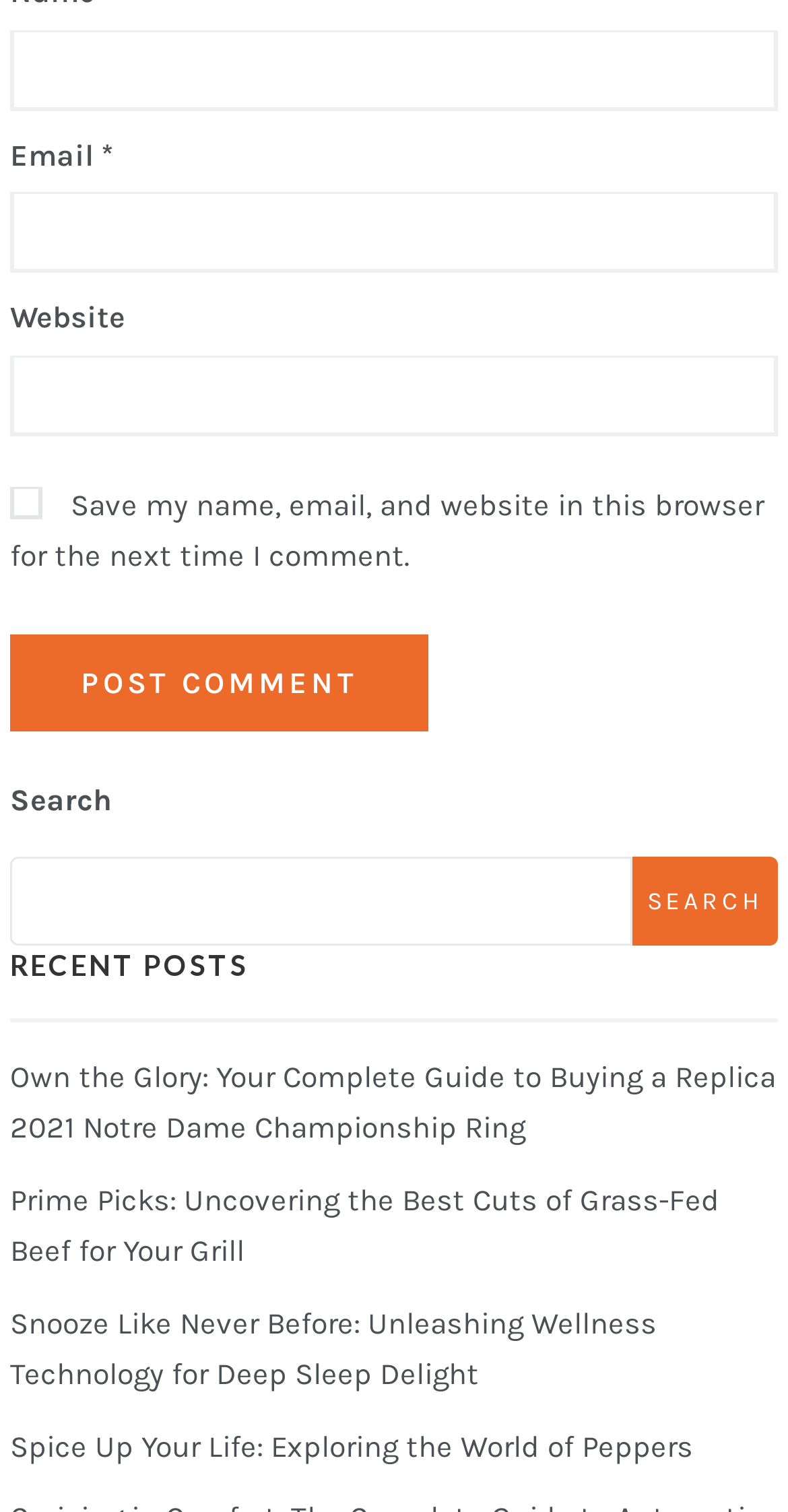Please find the bounding box coordinates of the element that needs to be clicked to perform the following instruction: "Search for something". The bounding box coordinates should be four float numbers between 0 and 1, represented as [left, top, right, bottom].

[0.013, 0.567, 0.801, 0.625]